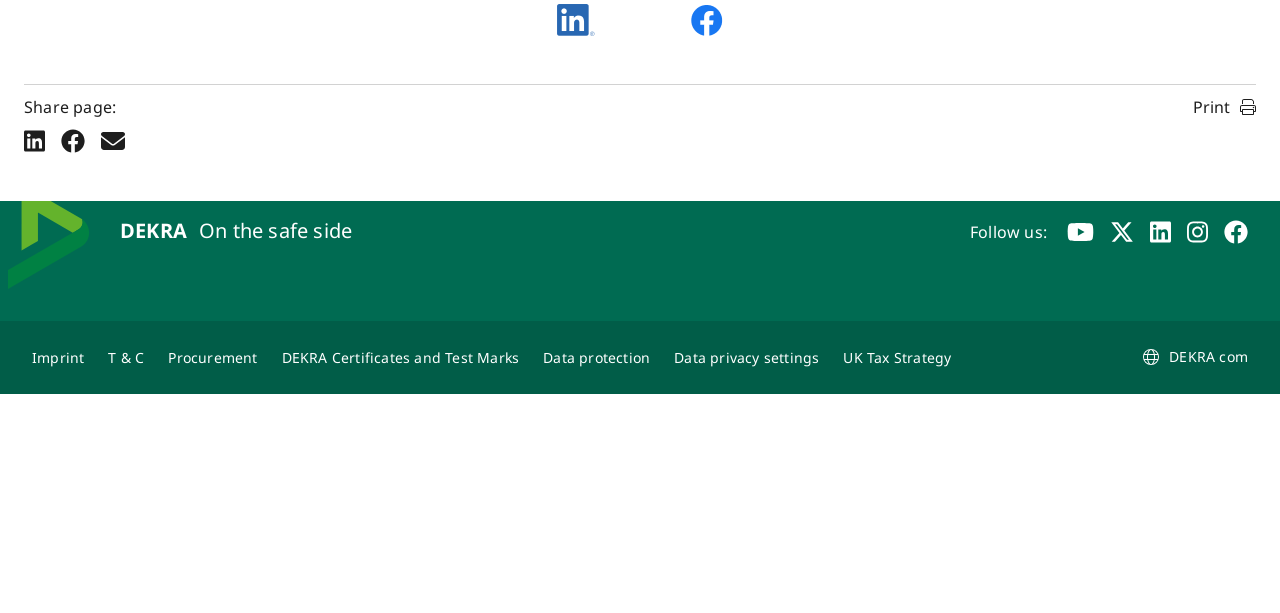Answer this question in one word or a short phrase: What is the text next to the 'Print' button?

Share page: